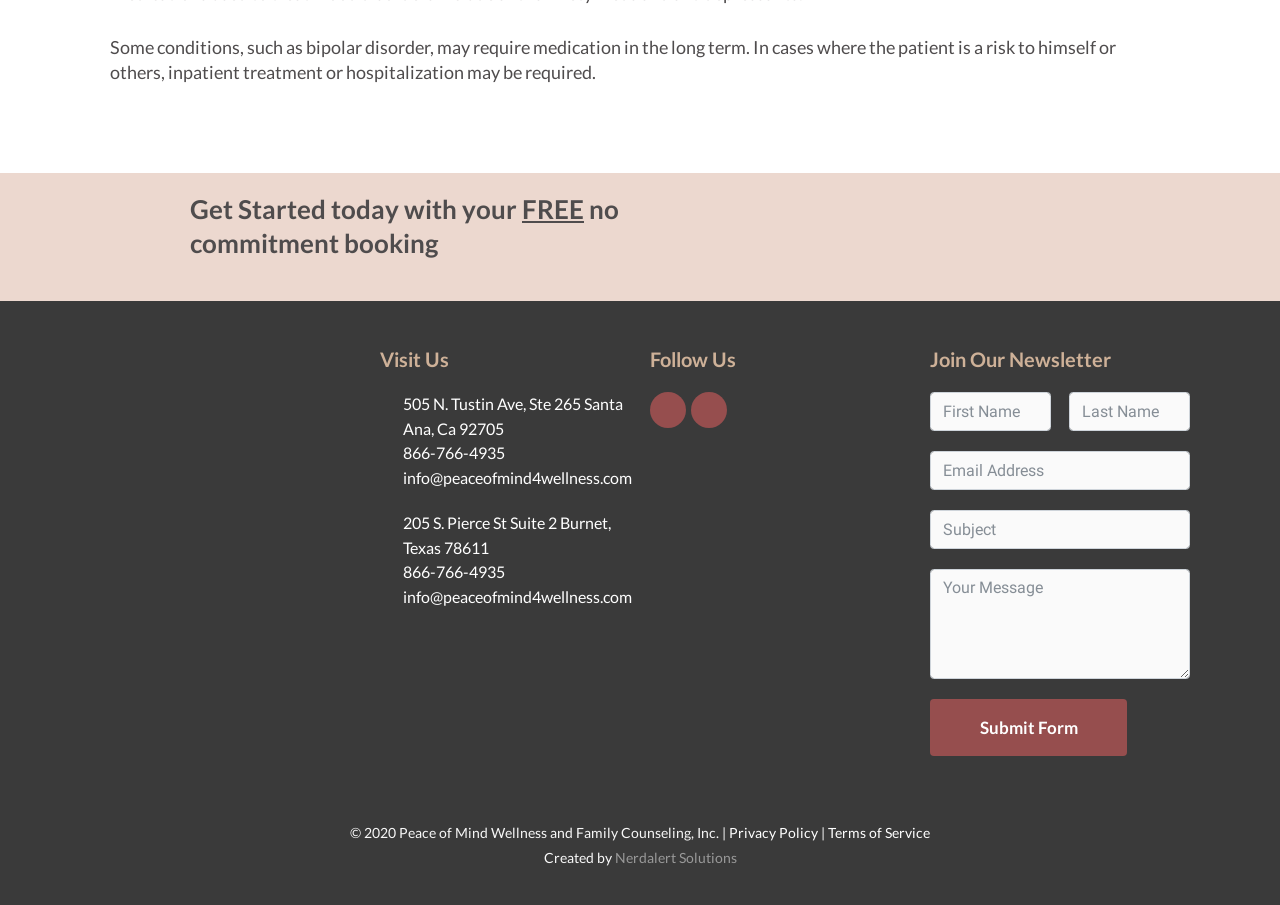Provide the bounding box coordinates for the area that should be clicked to complete the instruction: "Submit the contact form".

[0.727, 0.772, 0.88, 0.836]